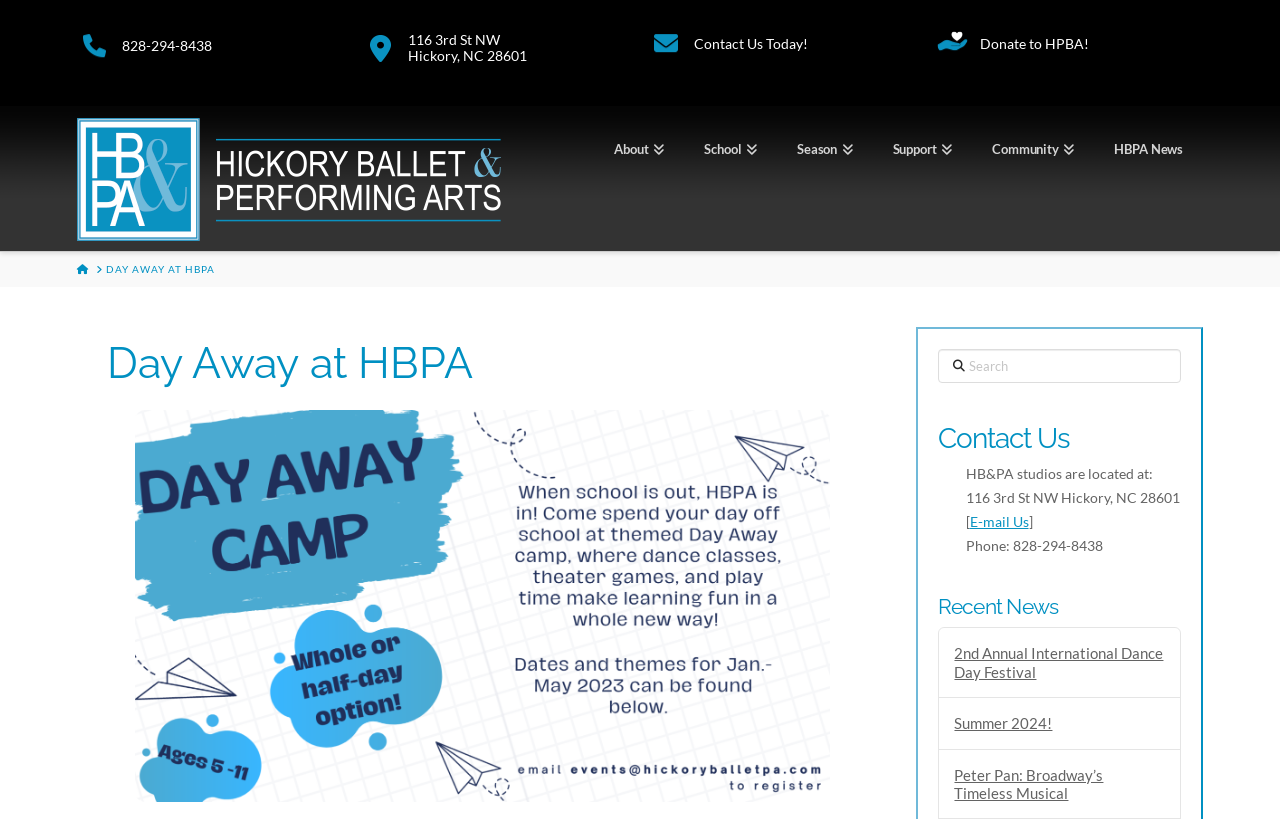Pinpoint the bounding box coordinates of the clickable element needed to complete the instruction: "Call the phone number". The coordinates should be provided as four float numbers between 0 and 1: [left, top, right, bottom].

[0.095, 0.045, 0.165, 0.066]